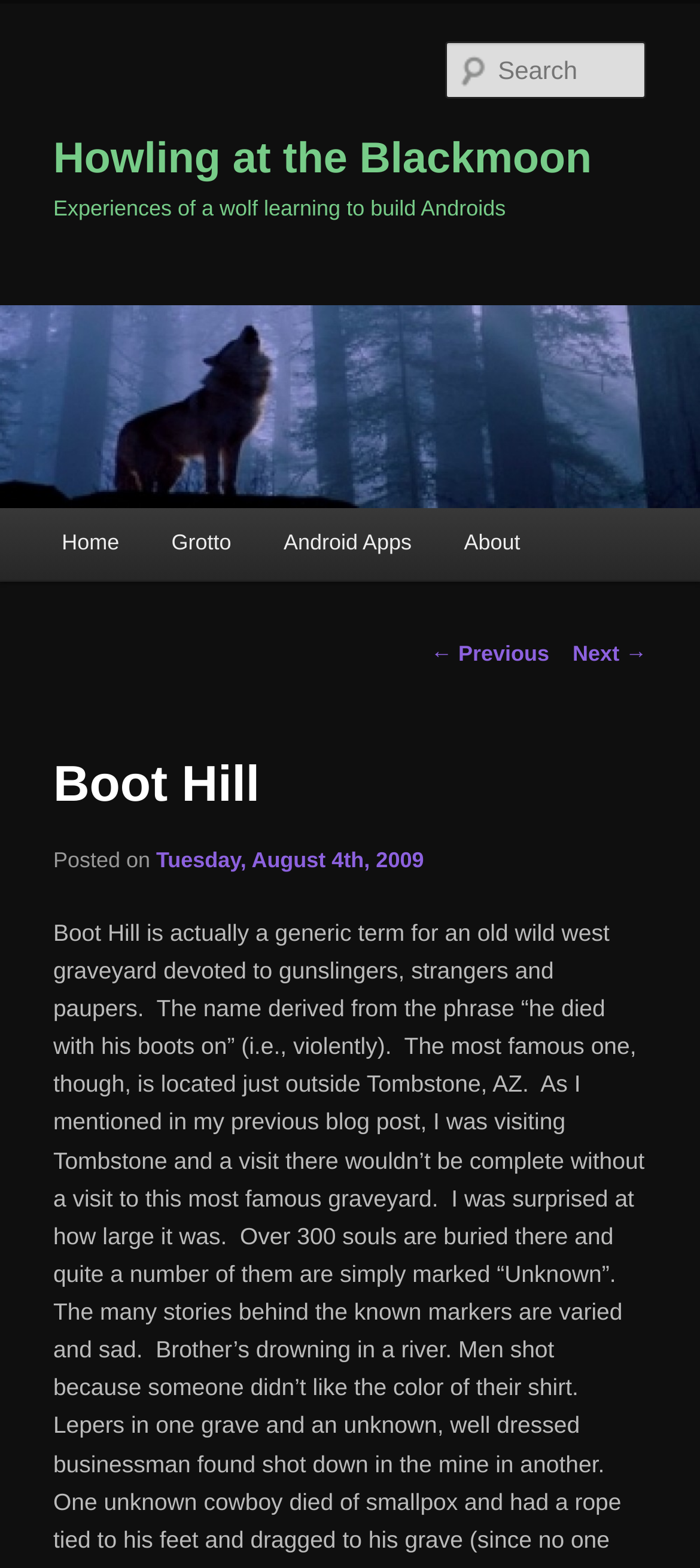Determine the bounding box coordinates of the area to click in order to meet this instruction: "Go to Eurapart blog homepage".

None